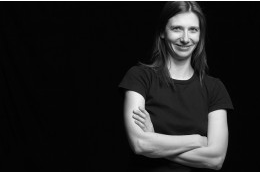Provide a single word or phrase to answer the given question: 
What is Henrietta Horn's demeanor in the image?

Confident and approachable